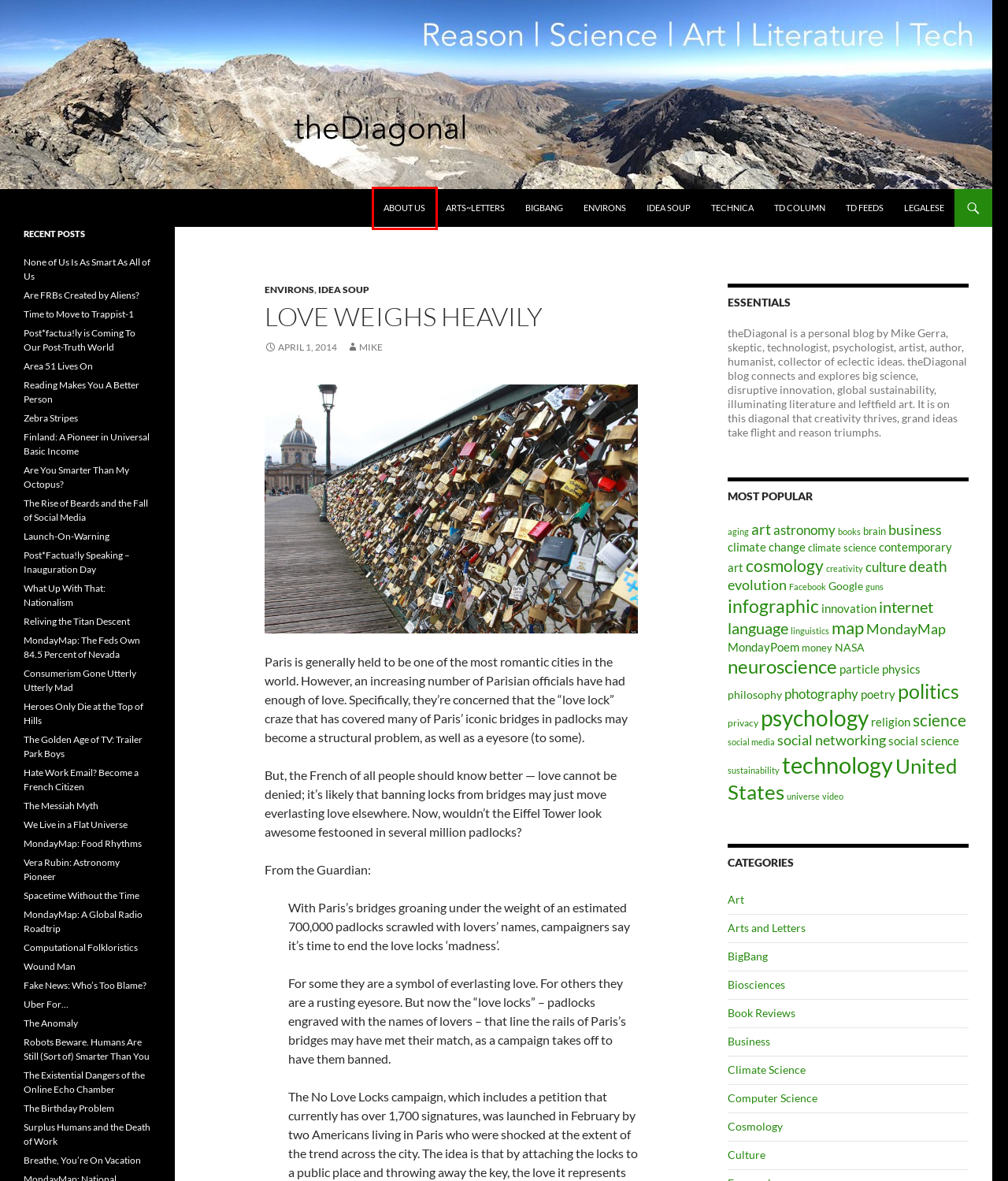Look at the screenshot of a webpage where a red bounding box surrounds a UI element. Your task is to select the best-matching webpage description for the new webpage after you click the element within the bounding box. The available options are:
A. Business | theDiagonal
B. culture | theDiagonal
C. psychology | theDiagonal
D. The Anomaly | theDiagonal
E. About Us | theDiagonal
F. Time to Move to Trappist-1 | theDiagonal
G. Surplus Humans and the Death of Work | theDiagonal
H. The Messiah Myth | theDiagonal

E